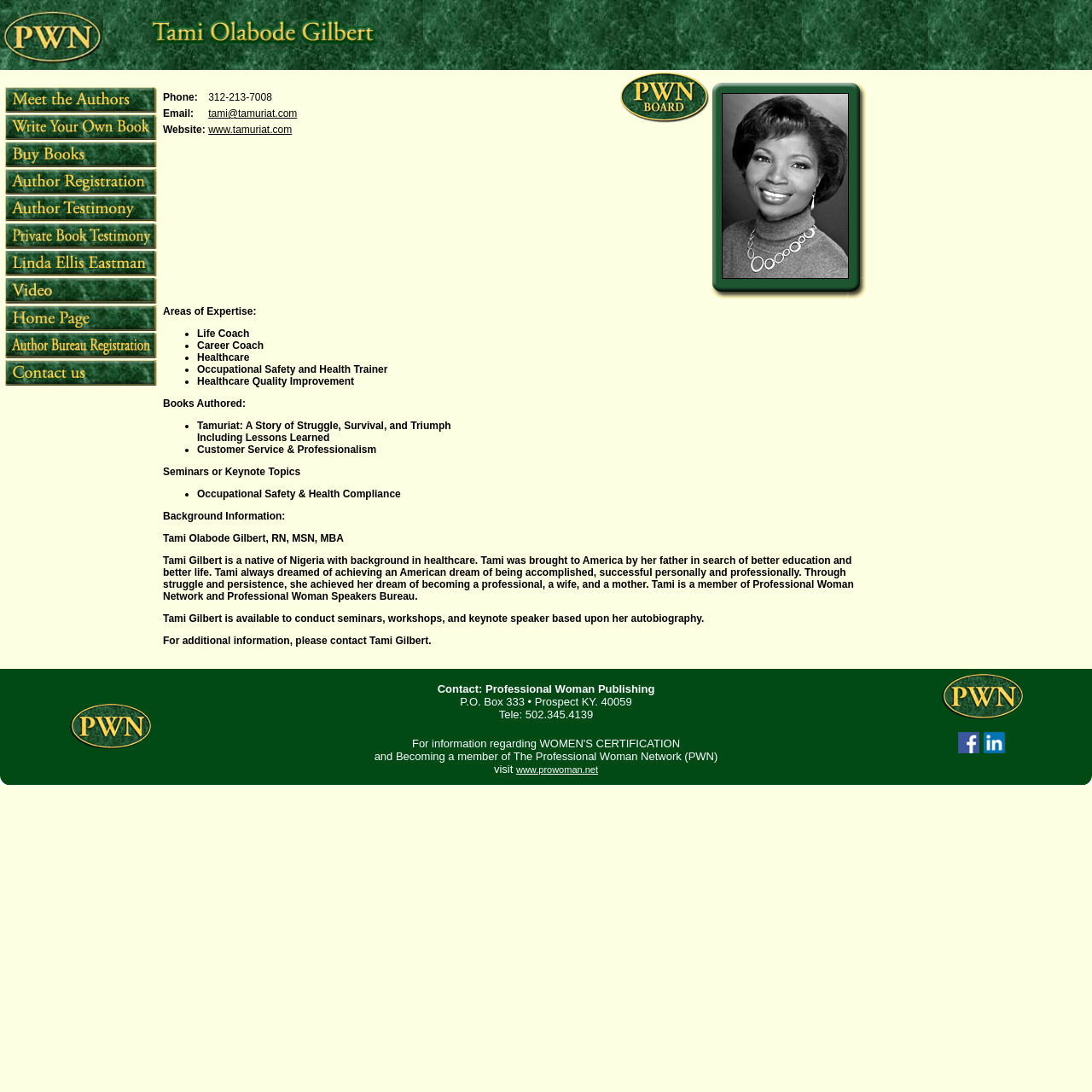Locate the bounding box coordinates of the clickable area needed to fulfill the instruction: "Click Meet the Authors".

[0.0, 0.095, 0.149, 0.106]